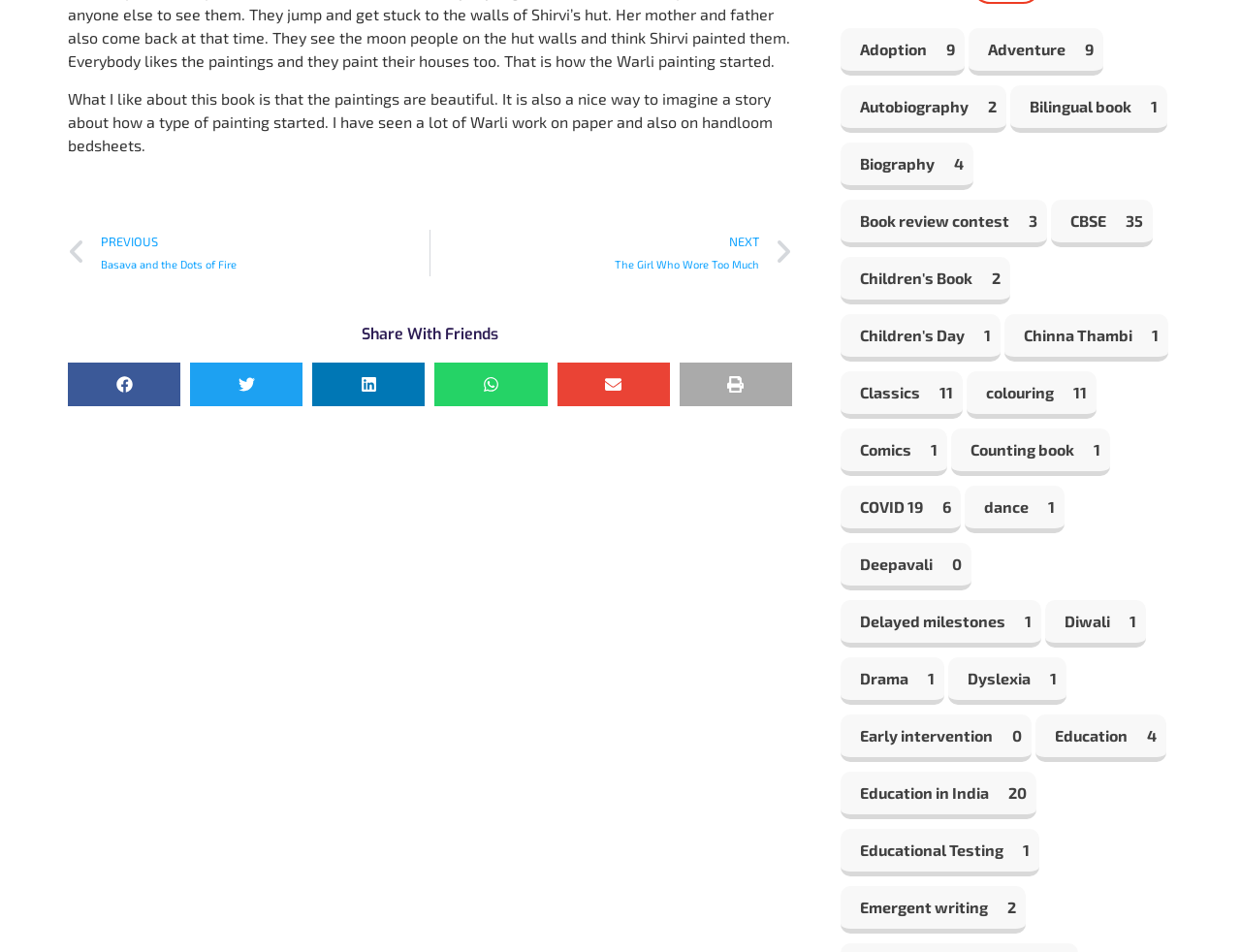Locate the bounding box coordinates of the UI element described by: "Diwali 1". The bounding box coordinates should consist of four float numbers between 0 and 1, i.e., [left, top, right, bottom].

[0.842, 0.63, 0.923, 0.68]